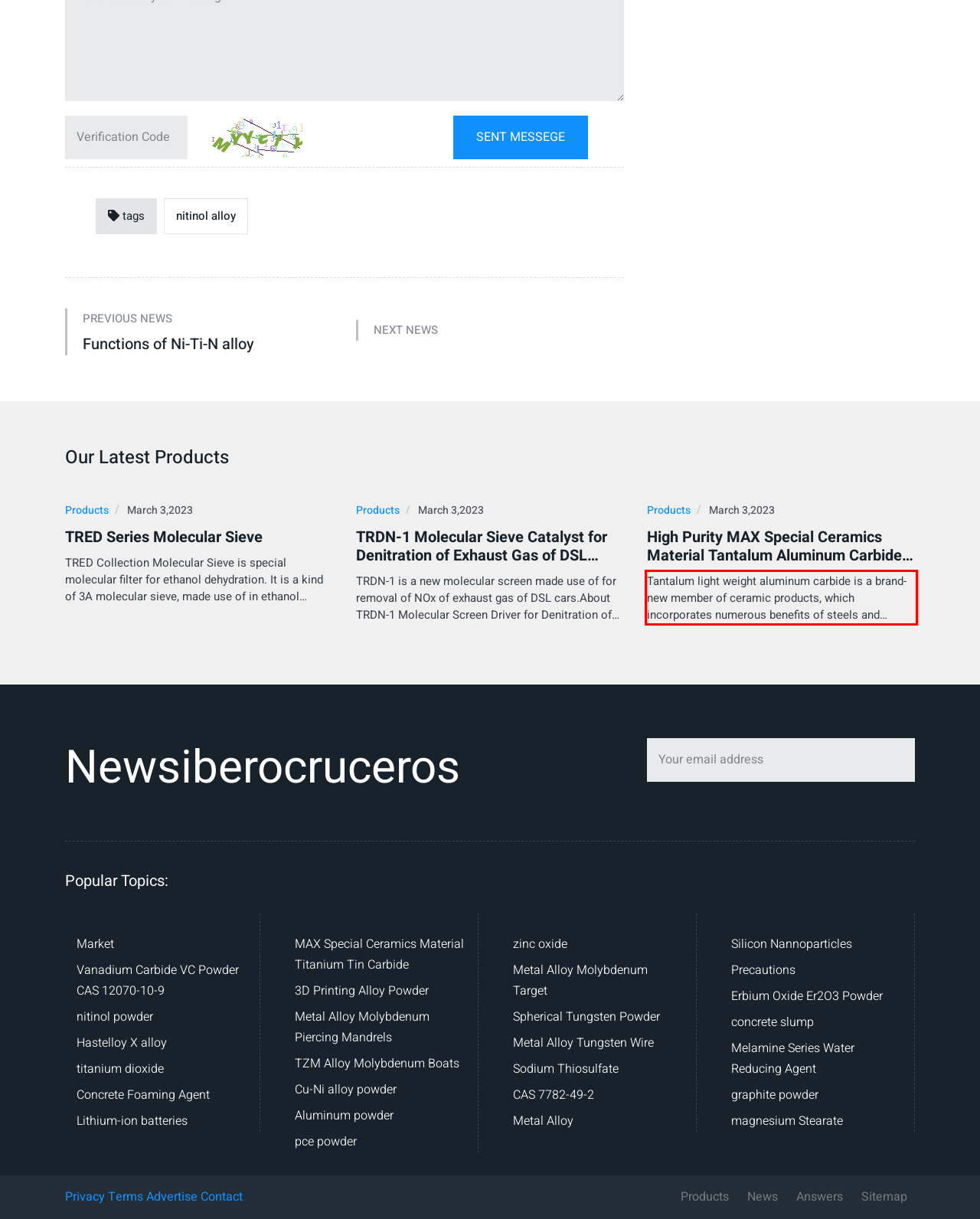From the screenshot of the webpage, locate the red bounding box and extract the text contained within that area.

Tantalum light weight aluminum carbide is a brand-new member of ceramic products, which incorporates numerous benefits of steels and porcelains. Ta4AlC3 powder has extremely excellent heat mechanical residential properties.Purity: 99%Particle Dimensi…